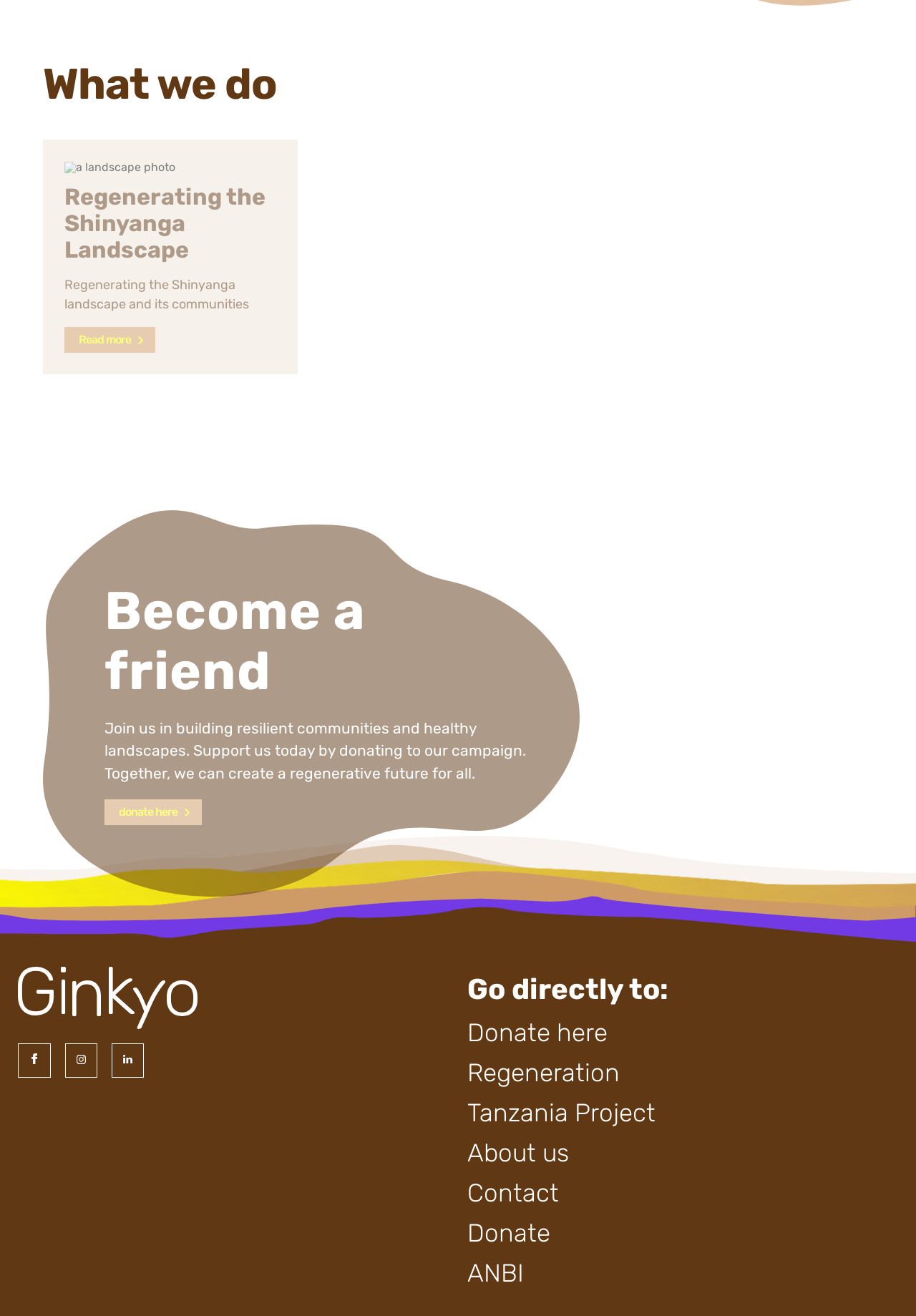Provide a single word or phrase to answer the given question: 
What are the options to navigate to from the 'Go directly to:' section?

Donate, Regeneration, Tanzania Project, etc.